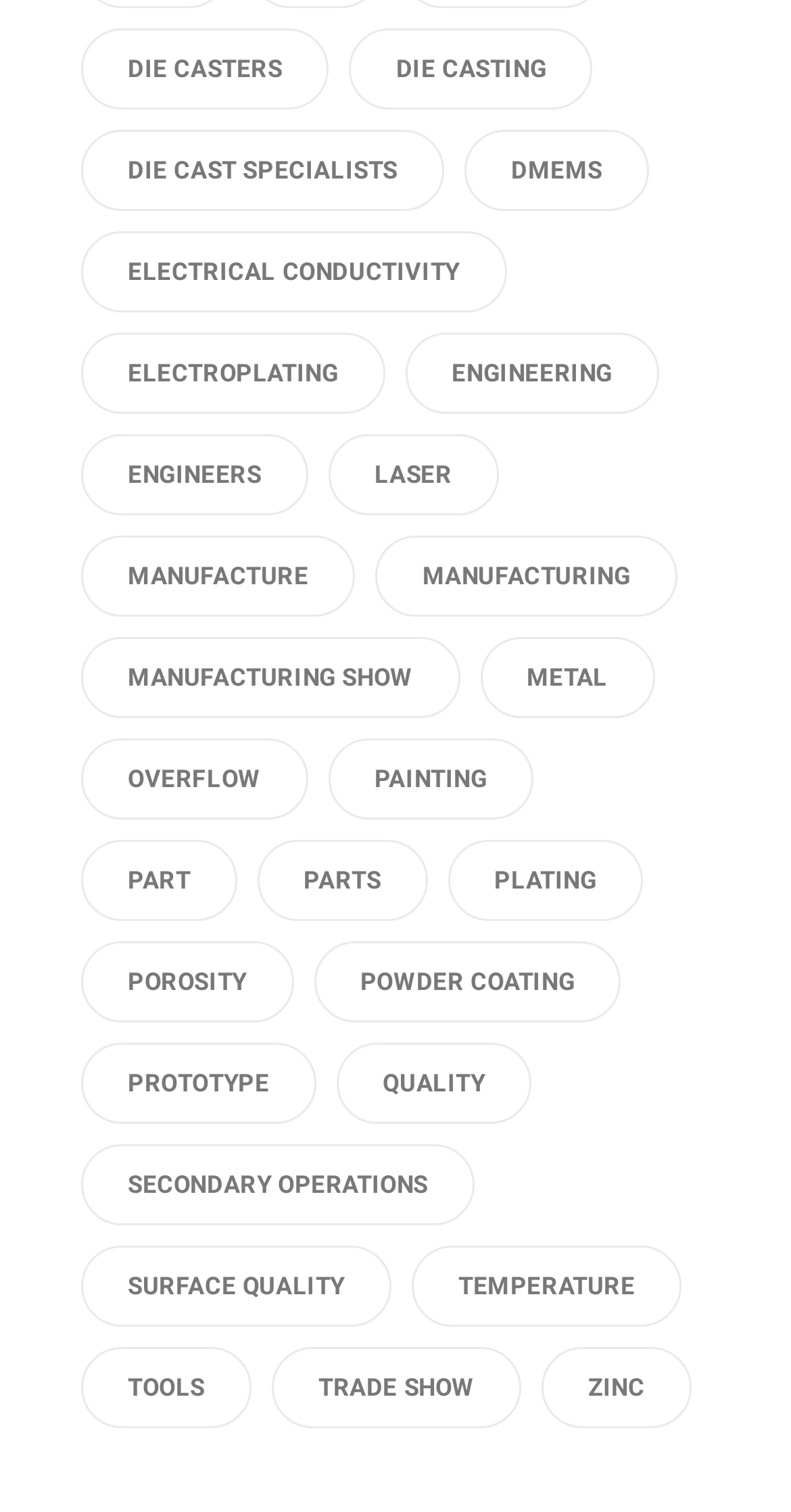Determine the bounding box coordinates of the section I need to click to execute the following instruction: "click die casters". Provide the coordinates as four float numbers between 0 and 1, i.e., [left, top, right, bottom].

[0.103, 0.018, 0.416, 0.072]